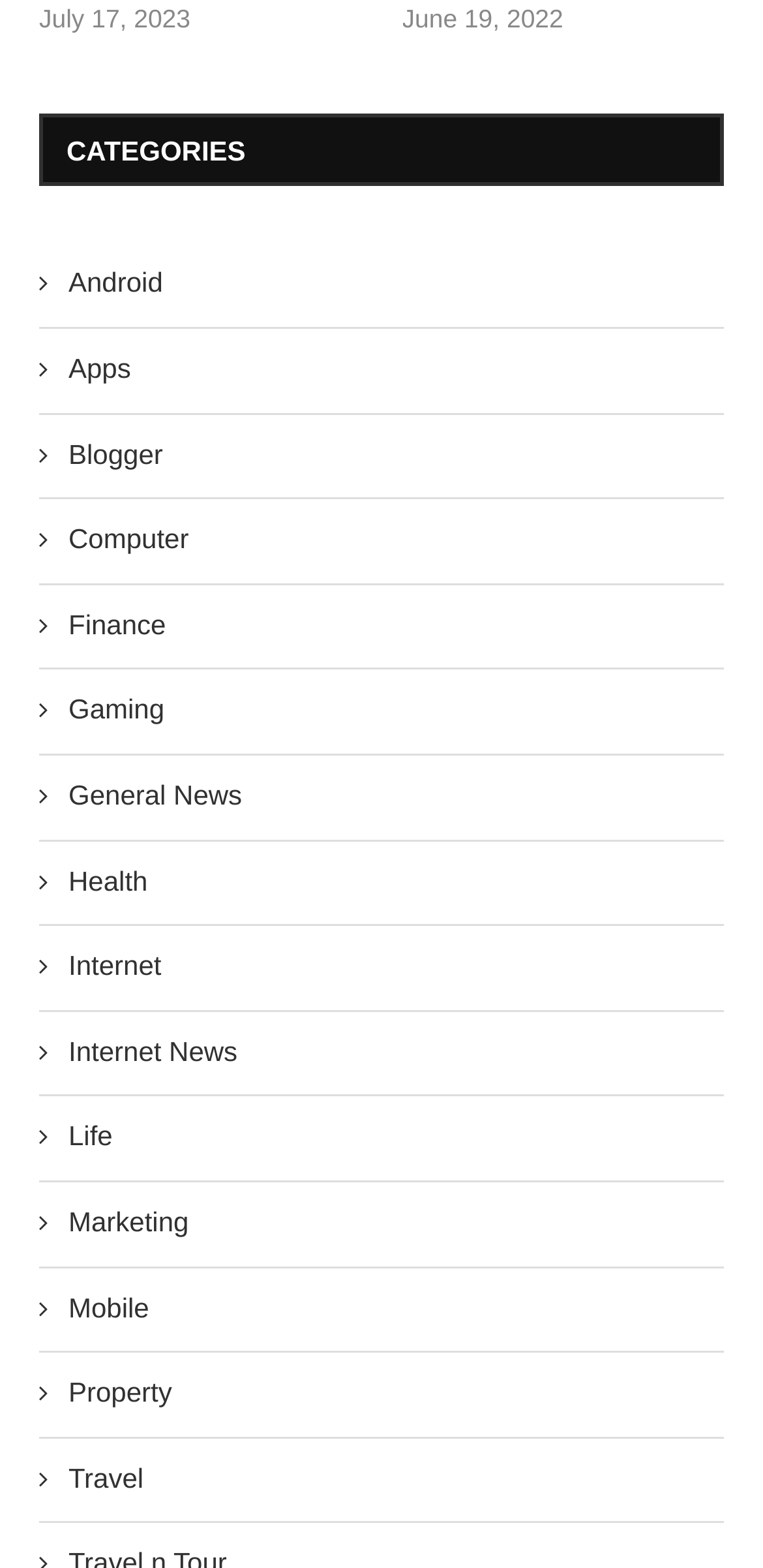Please mark the clickable region by giving the bounding box coordinates needed to complete this instruction: "Check Internet News".

[0.051, 0.659, 0.944, 0.683]